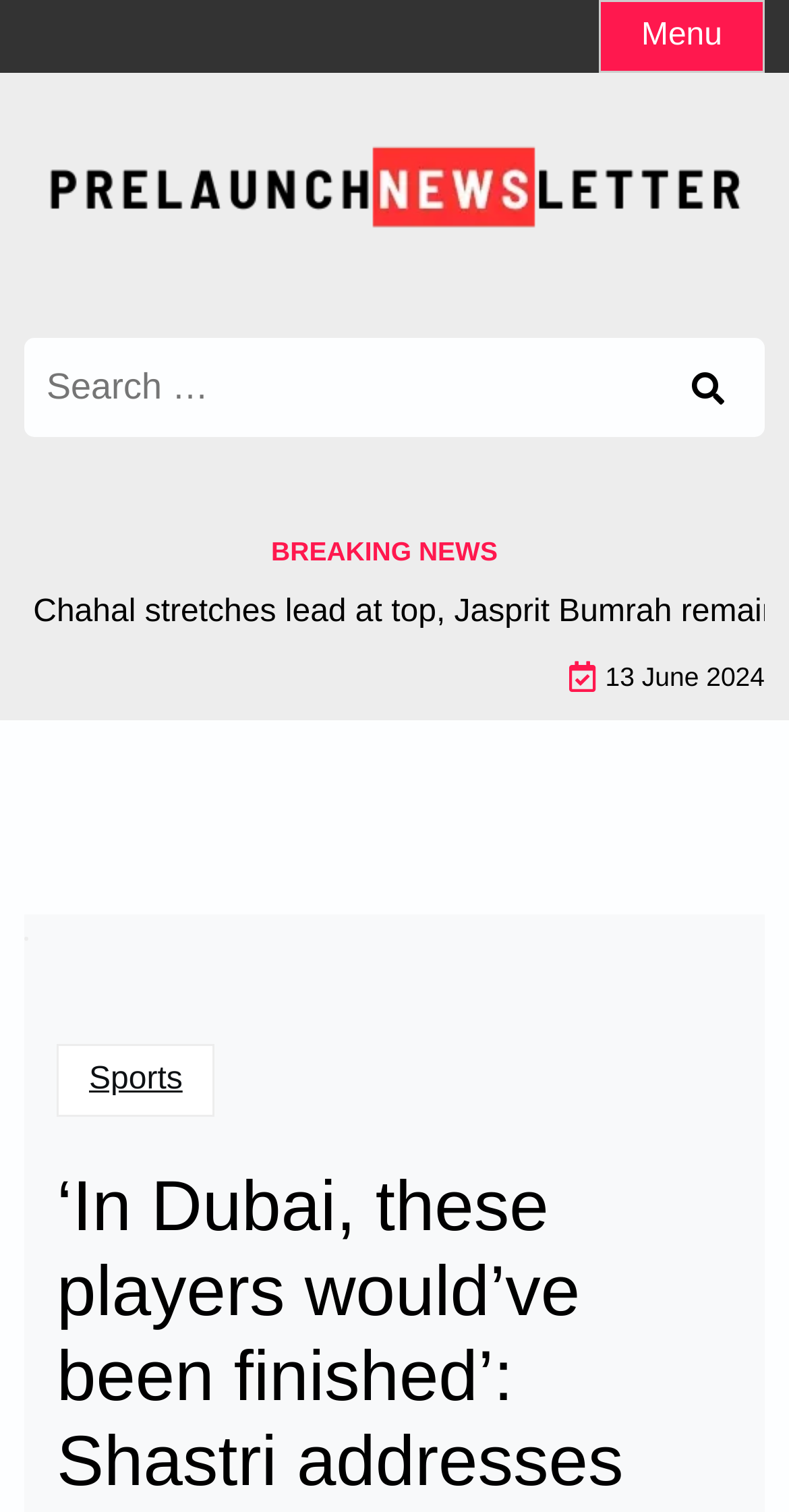What is the function of the search box?
Based on the screenshot, provide a one-word or short-phrase response.

Search for: